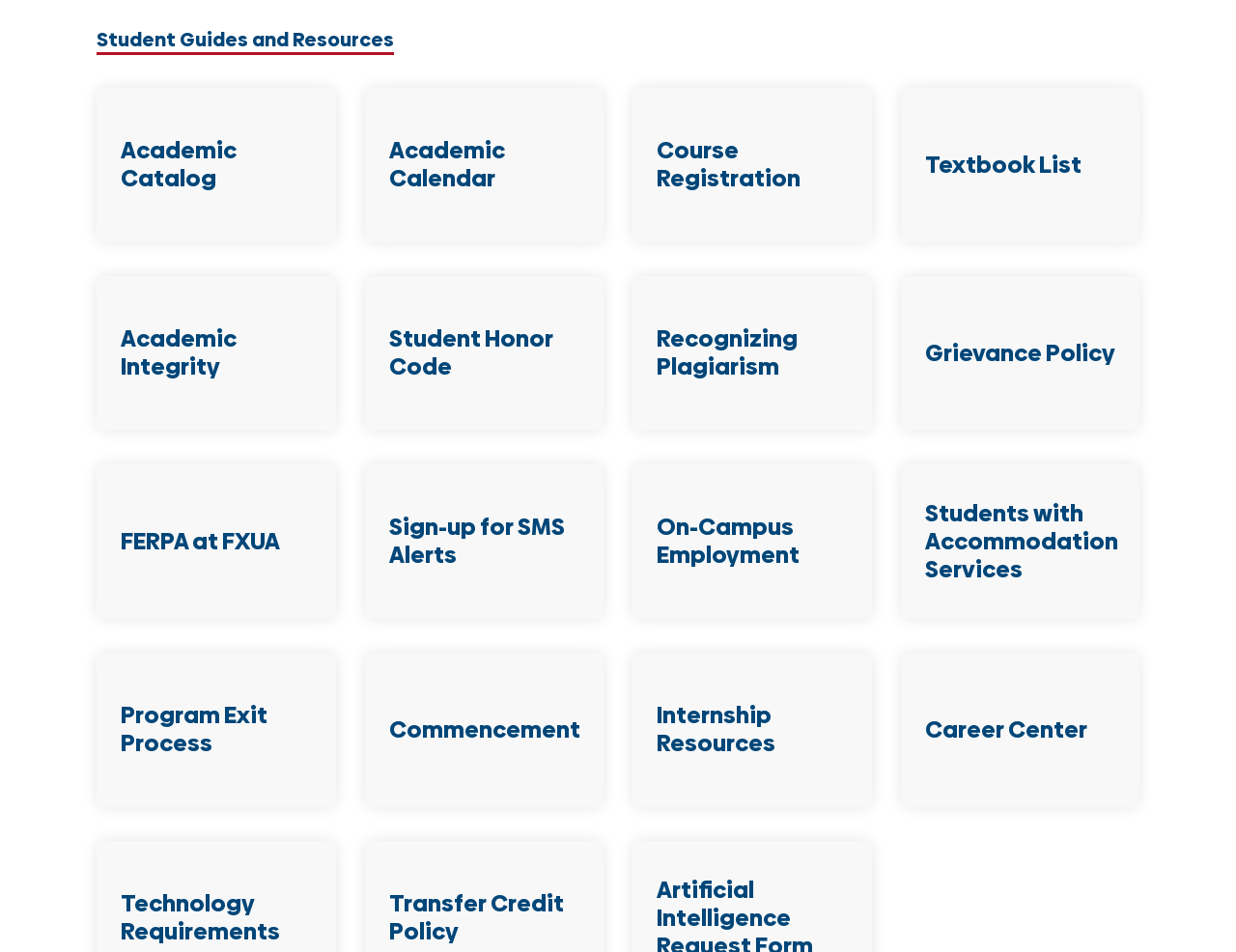What is the last resource listed under Student Guides and Resources?
Could you answer the question in a detailed manner, providing as much information as possible?

The last resource listed under Student Guides and Resources is Transfer Credit Policy, which is indicated by the heading 'Transfer Credit Policy' with a link to access more information.